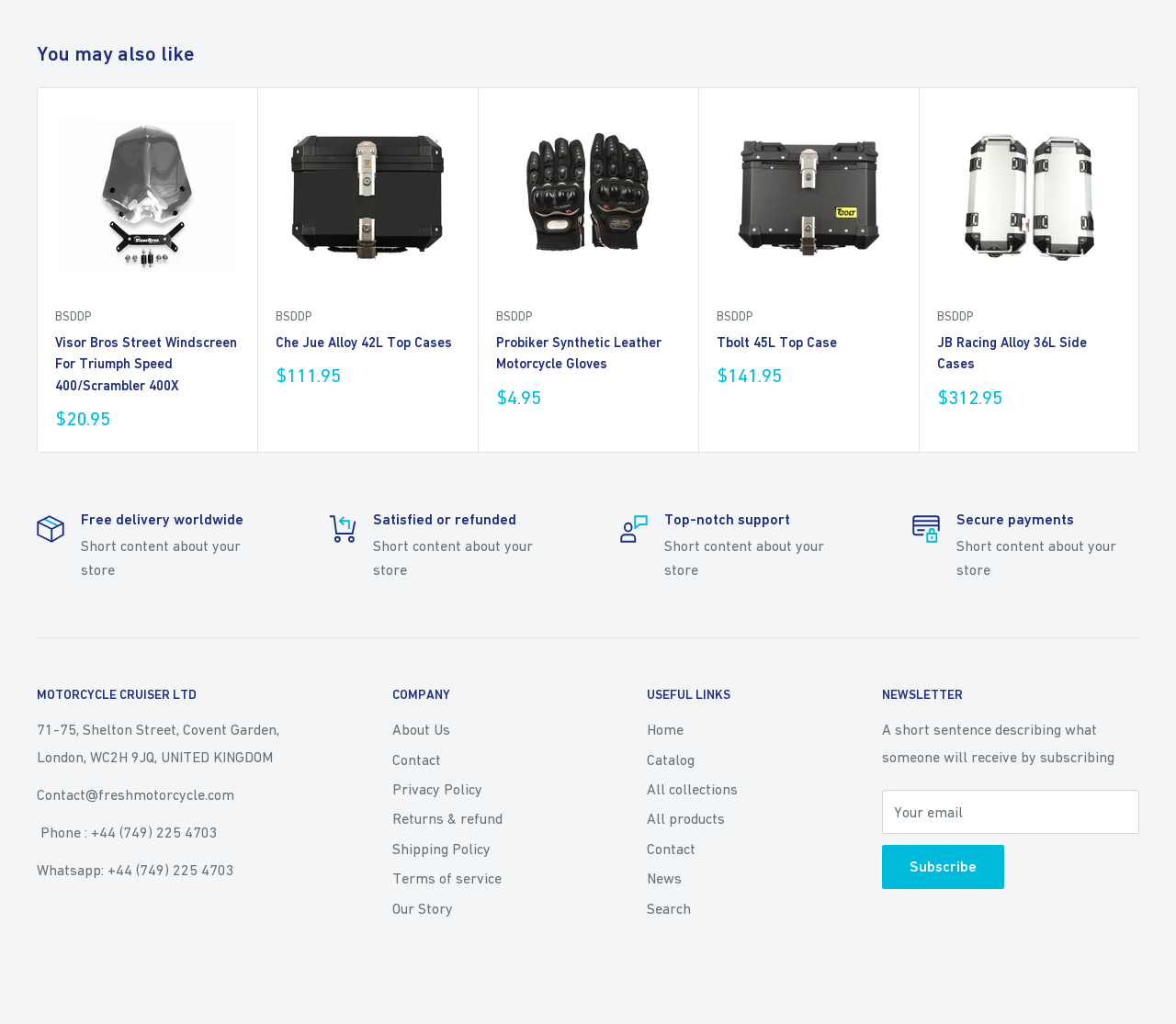Give a short answer to this question using one word or a phrase:
What is the benefit of subscribing to the newsletter?

A short sentence describing what someone will receive by subscribing